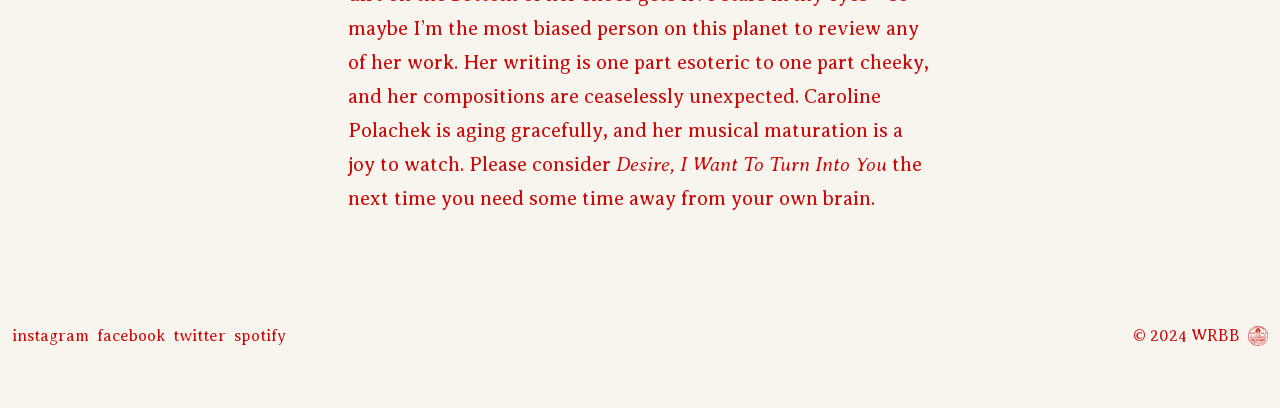Based on the image, provide a detailed response to the question:
What social media platforms are linked?

The links at the bottom of the webpage, represented by the link elements, point to the social media platforms Instagram, Facebook, Twitter, and Spotify, indicating that the webpage is connected to these platforms.